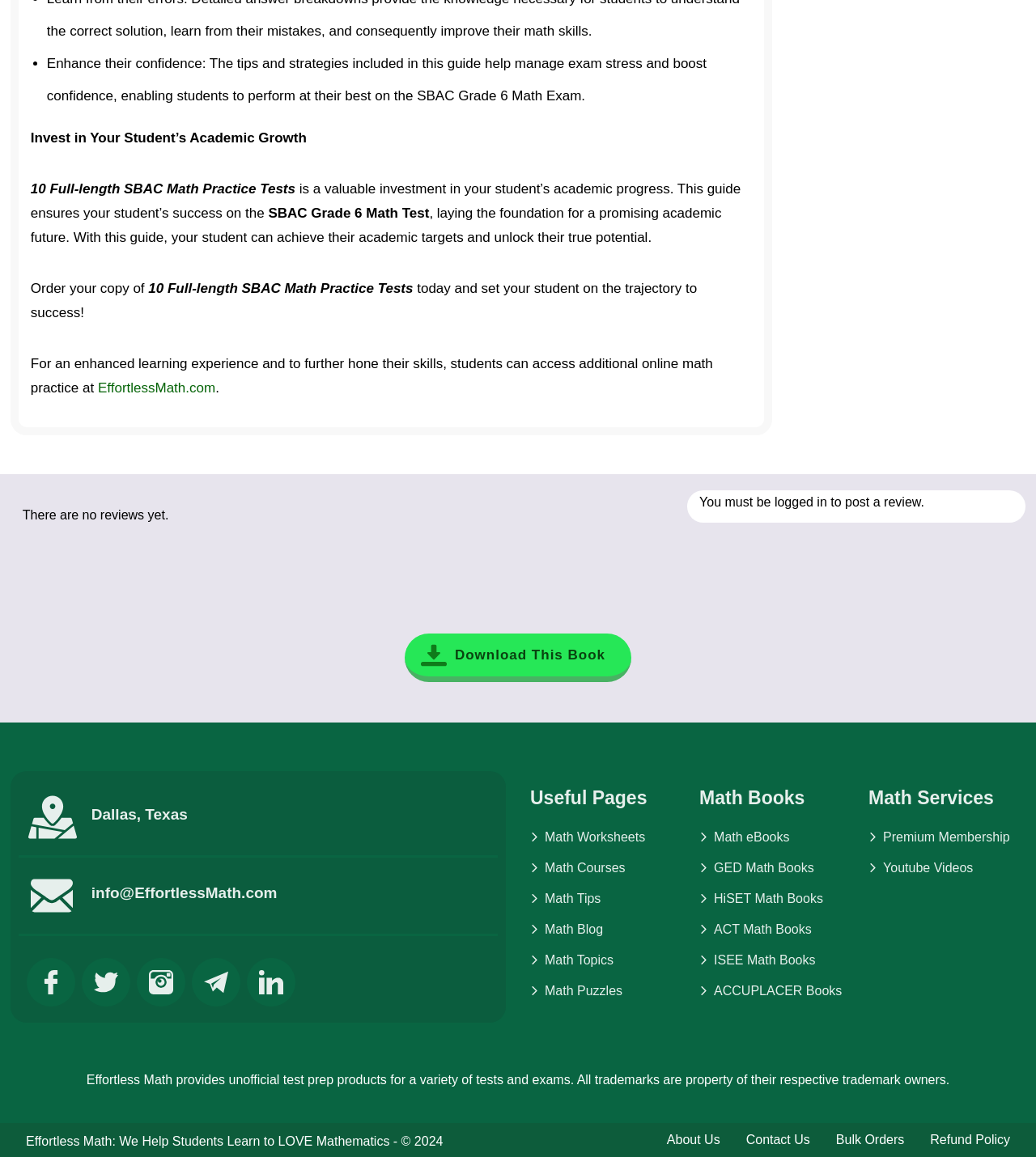What is the name of the website?
Please provide a single word or phrase answer based on the image.

Effortless Math